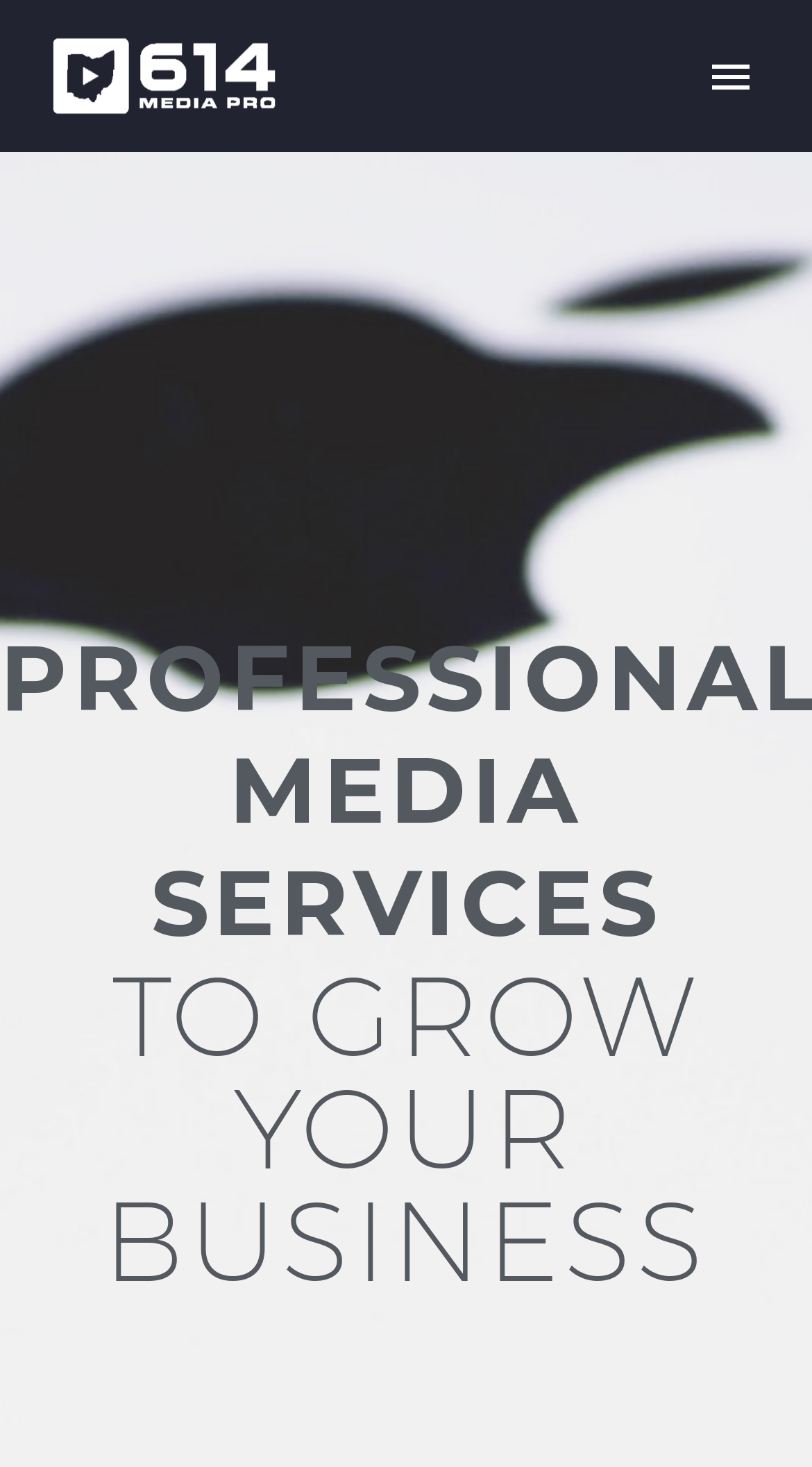What is the primary action on the top-right corner?
Provide an in-depth and detailed explanation in response to the question.

The button element with the text 'Primary Menu' is located on the top-right corner of the webpage, indicating that it is the primary action or navigation point for the website.